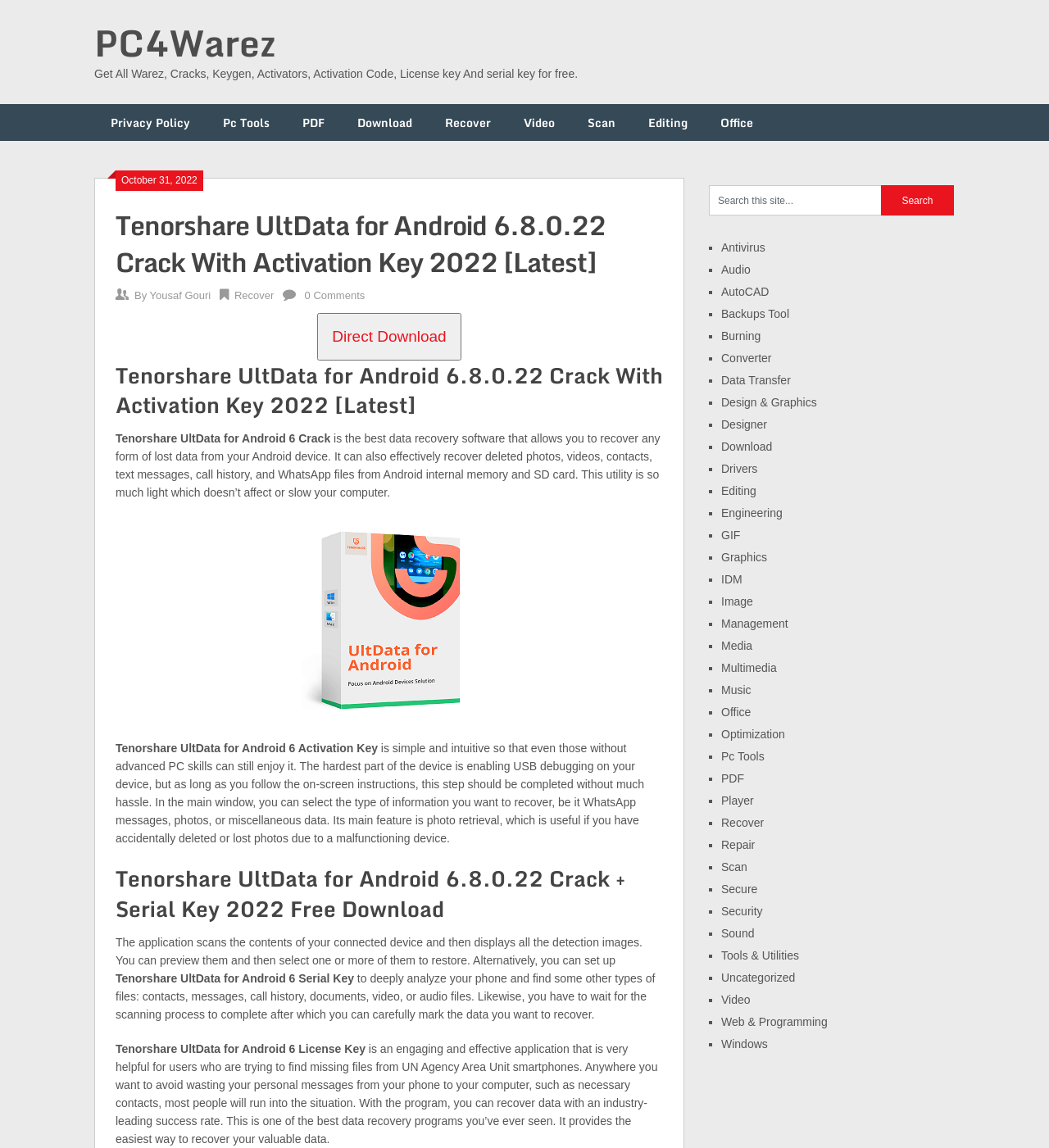Using the information in the image, give a detailed answer to the following question: What is the benefit of using this software?

According to the static text, this software is an engaging and effective application that is very helpful for users who are trying to find missing files from their smartphones, and it provides the easiest way to recover valuable data with an industry-leading success rate.